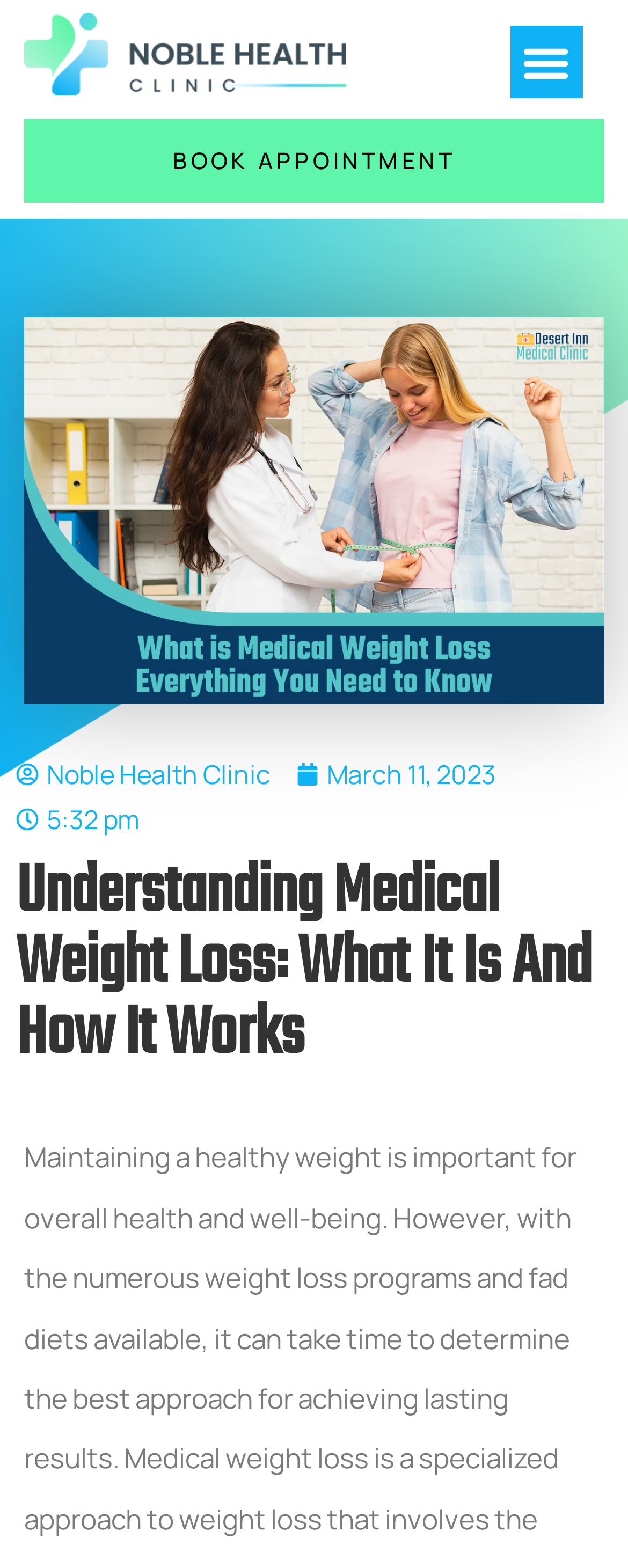Please determine the main heading text of this webpage.

Understanding Medical Weight Loss: What It Is And How It Works